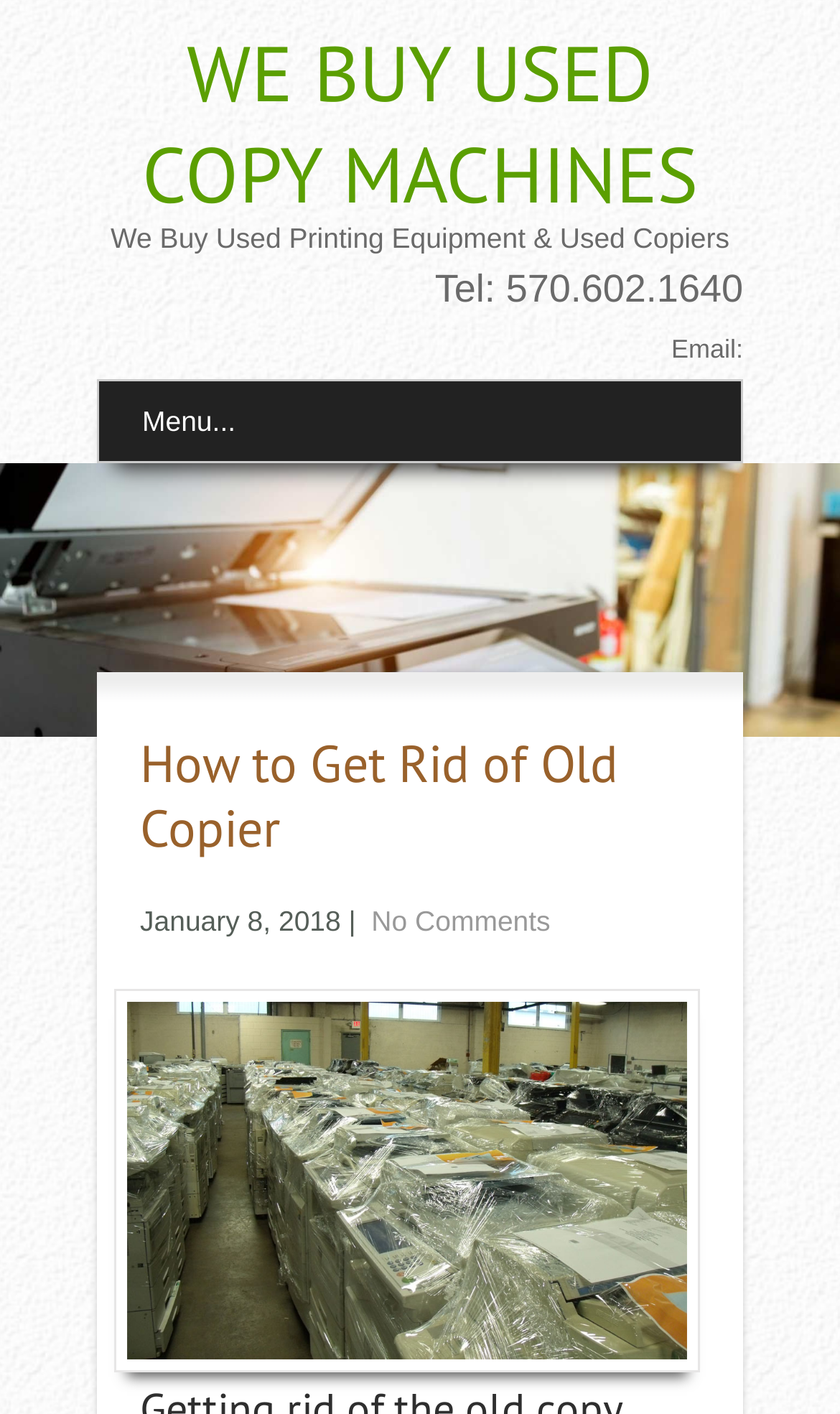Use a single word or phrase to answer the question: 
What is the company's email address?

Not specified